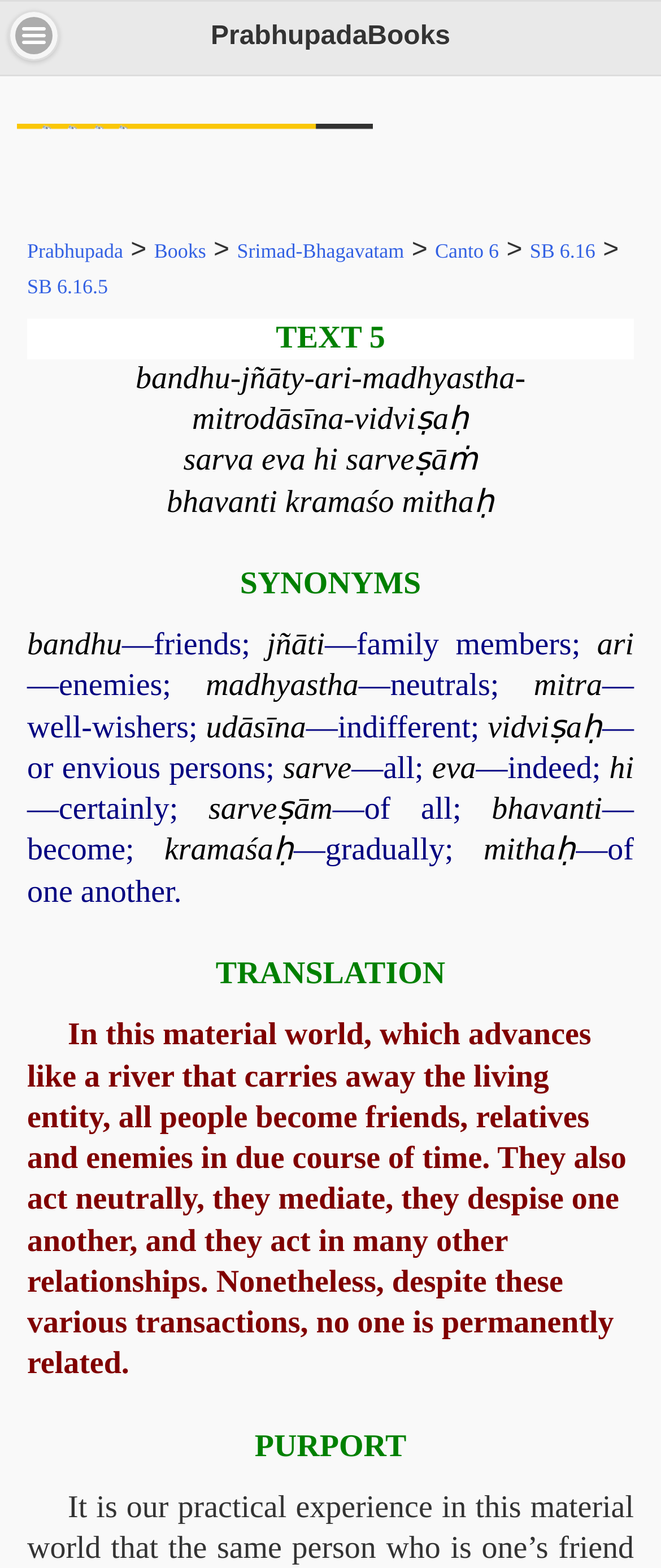Identify the bounding box coordinates for the UI element that matches this description: "vidviṣaḥ".

[0.738, 0.453, 0.911, 0.475]